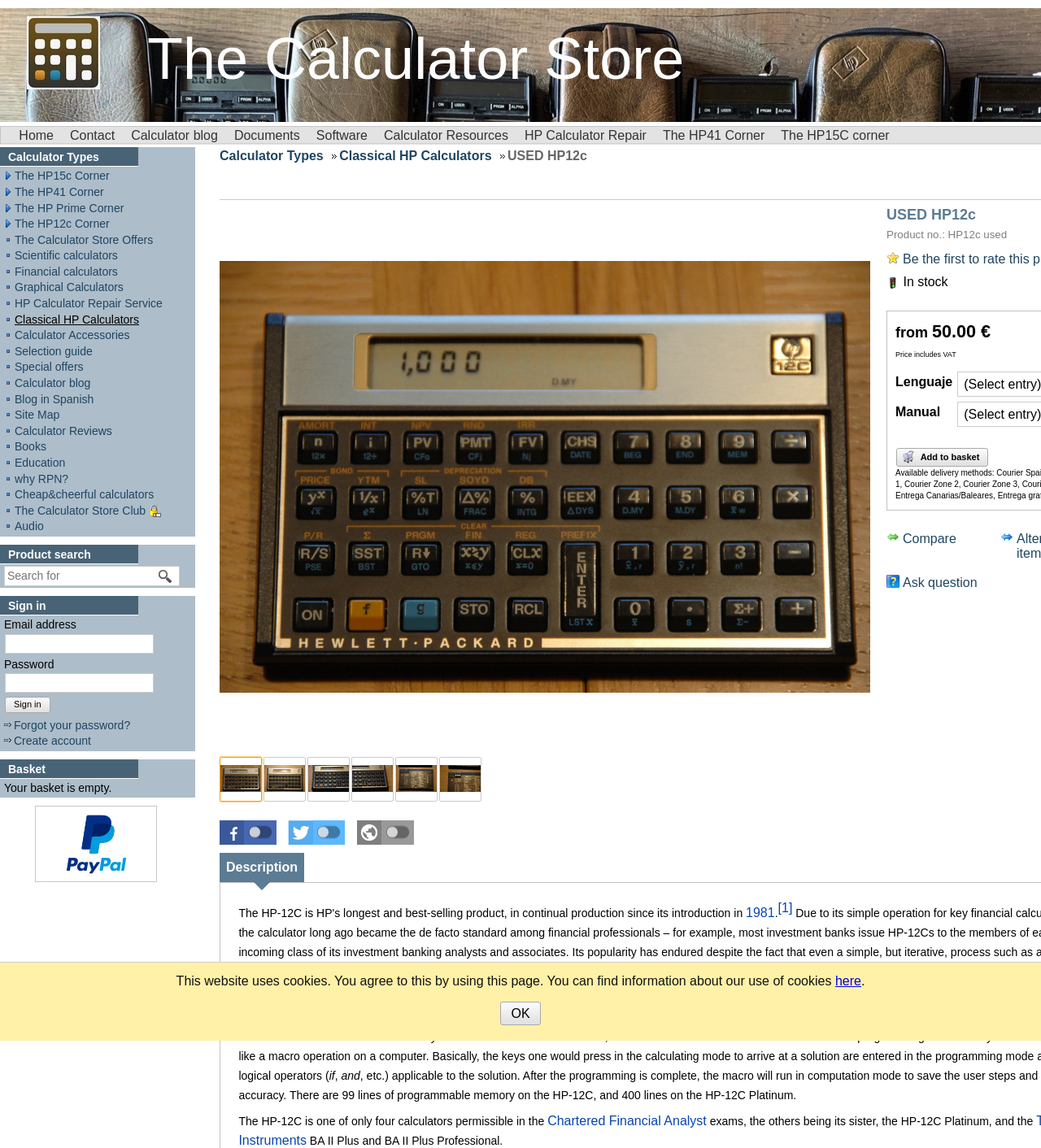Please find the bounding box coordinates of the element's region to be clicked to carry out this instruction: "Visit the 'Calculator blog'".

[0.126, 0.108, 0.217, 0.126]